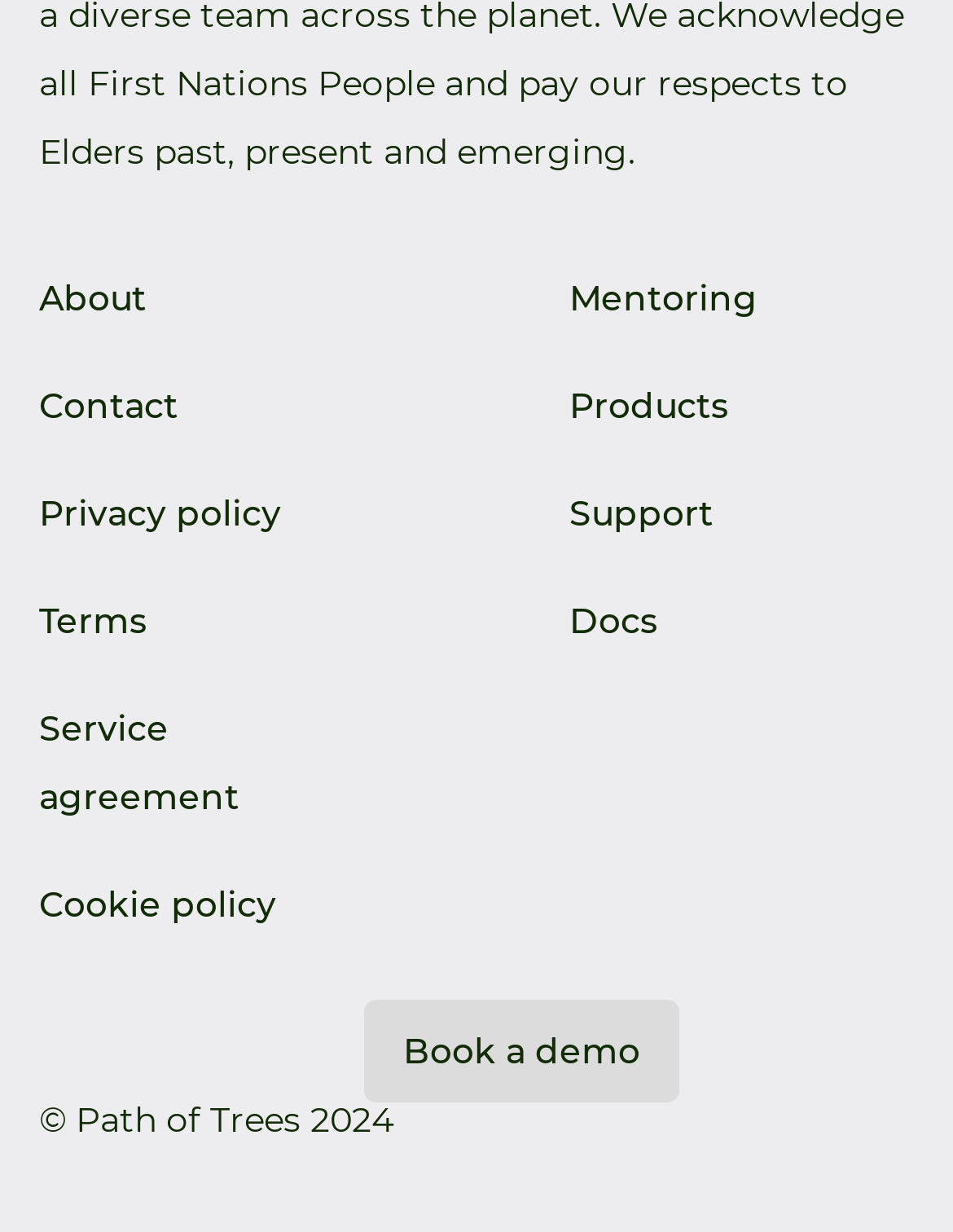Identify the bounding box coordinates of the clickable region to carry out the given instruction: "go to About page".

[0.041, 0.223, 0.154, 0.259]